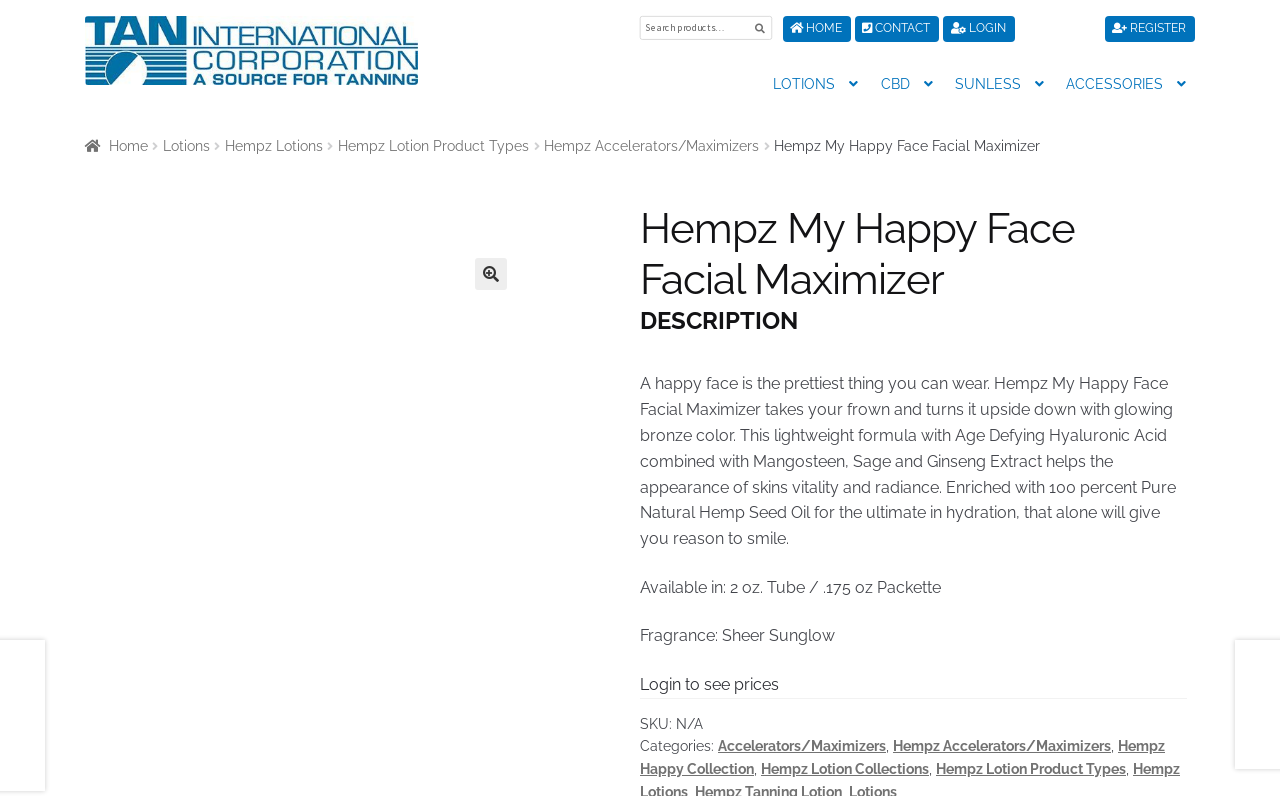Identify and provide the main heading of the webpage.

Hempz My Happy Face Facial Maximizer